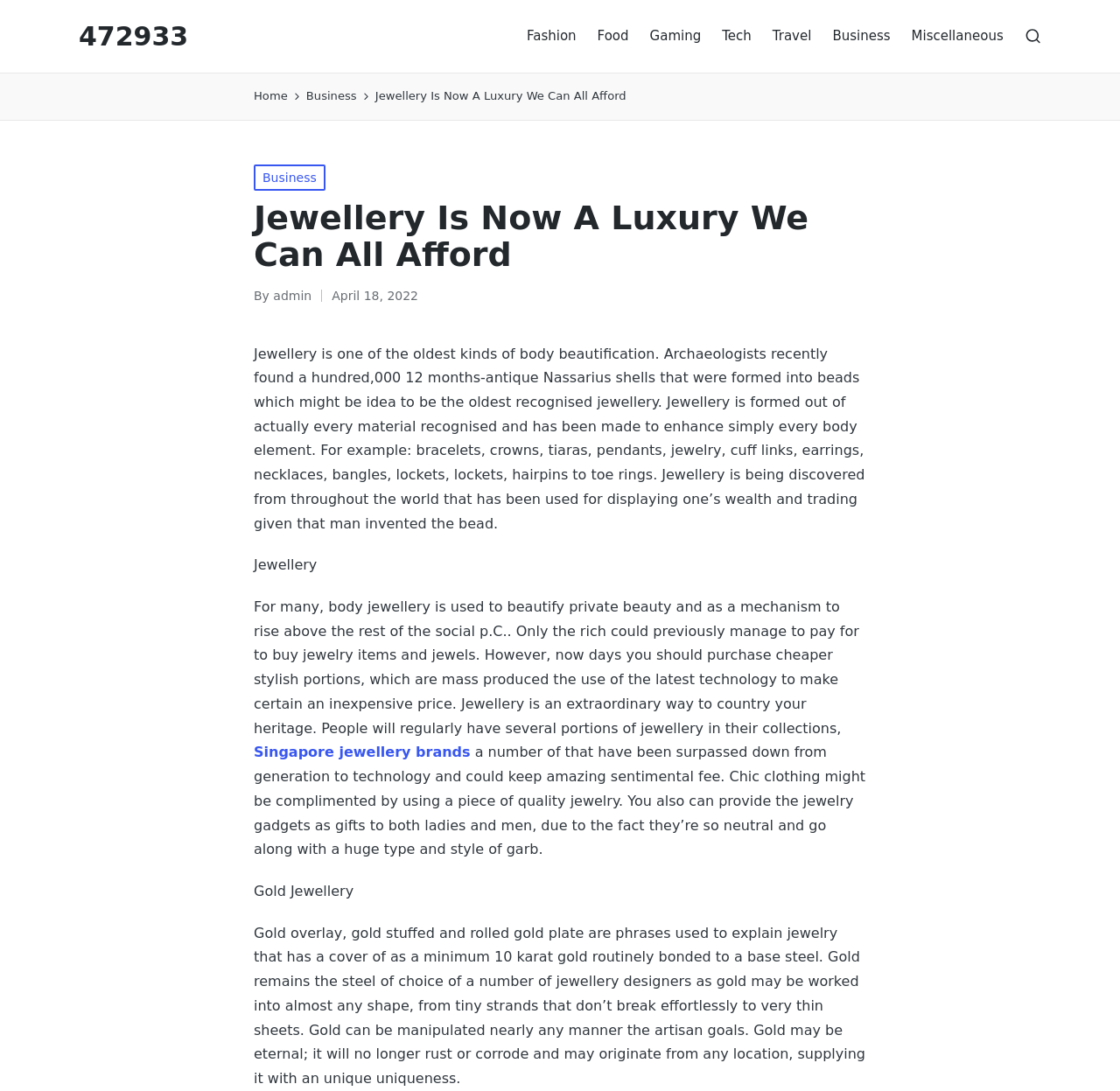Extract the bounding box coordinates for the UI element described as: "Miscellaneous".

[0.814, 0.021, 0.896, 0.045]